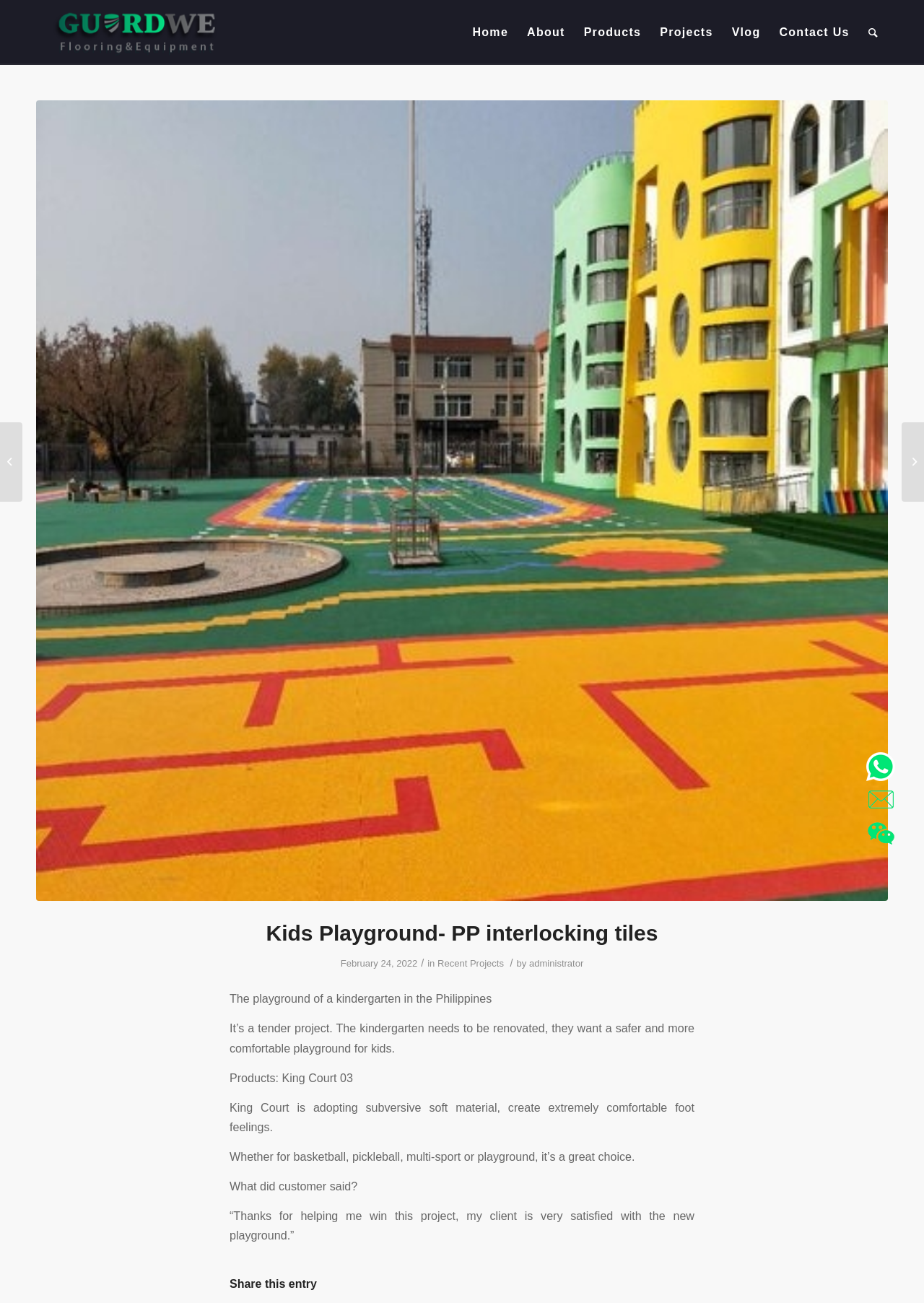Indicate the bounding box coordinates of the clickable region to achieve the following instruction: "Click on the 'Products' link."

[0.622, 0.001, 0.704, 0.049]